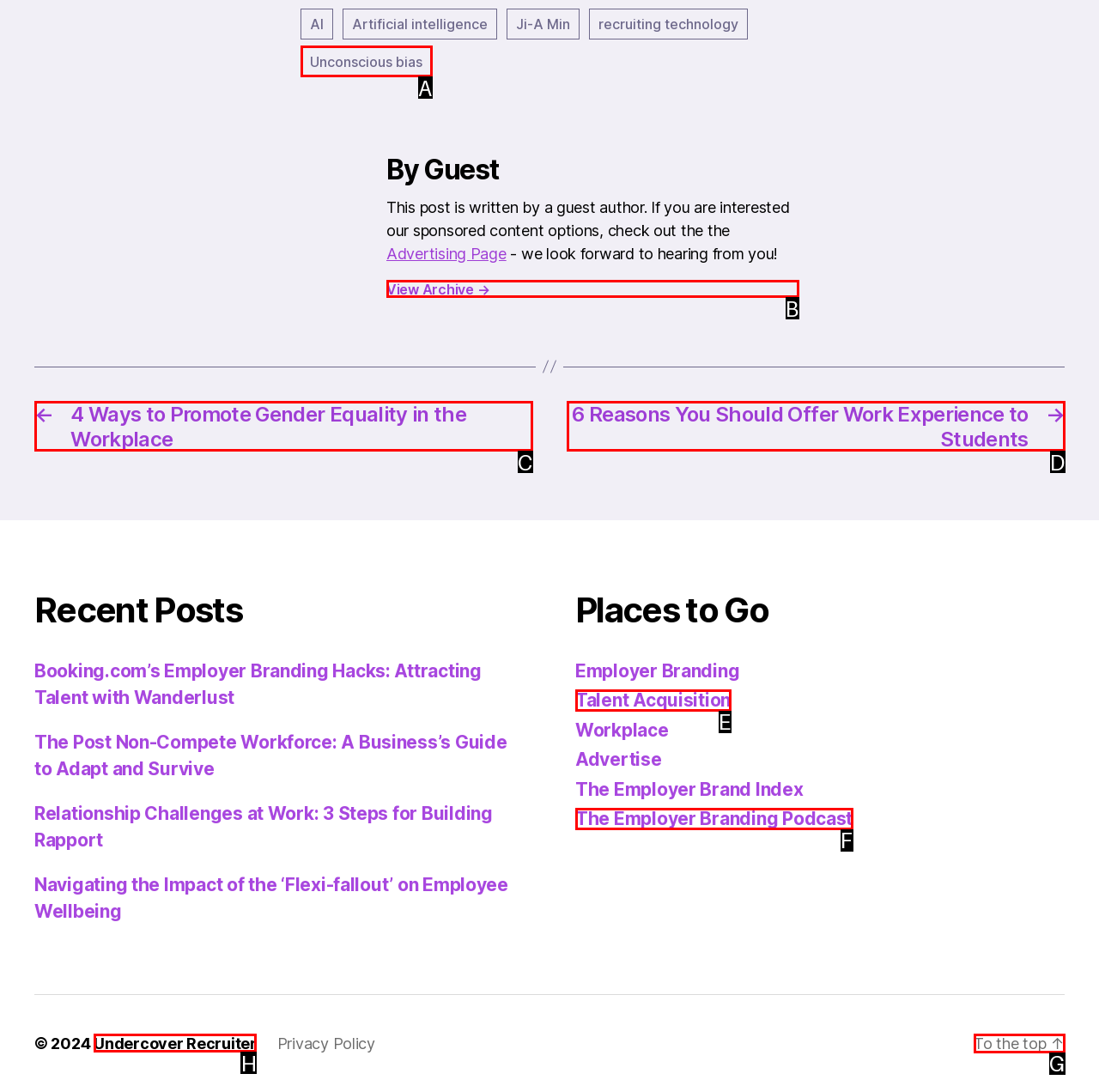Which option should be clicked to execute the following task: Go back to the top of the page? Respond with the letter of the selected option.

G